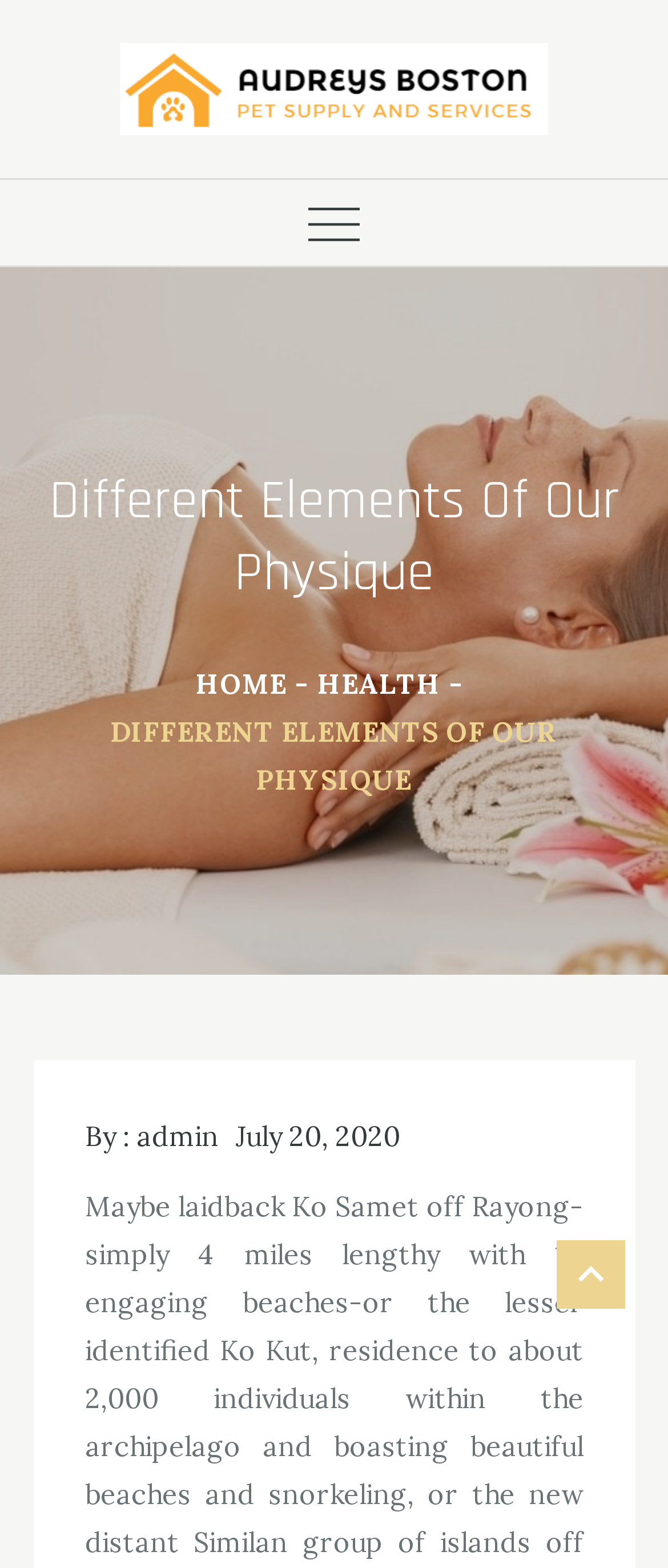Given the description alt="Audreys Boston", predict the bounding box coordinates of the UI element. Ensure the coordinates are in the format (top-left x, top-left y, bottom-right x, bottom-right y) and all values are between 0 and 1.

[0.179, 0.044, 0.821, 0.066]